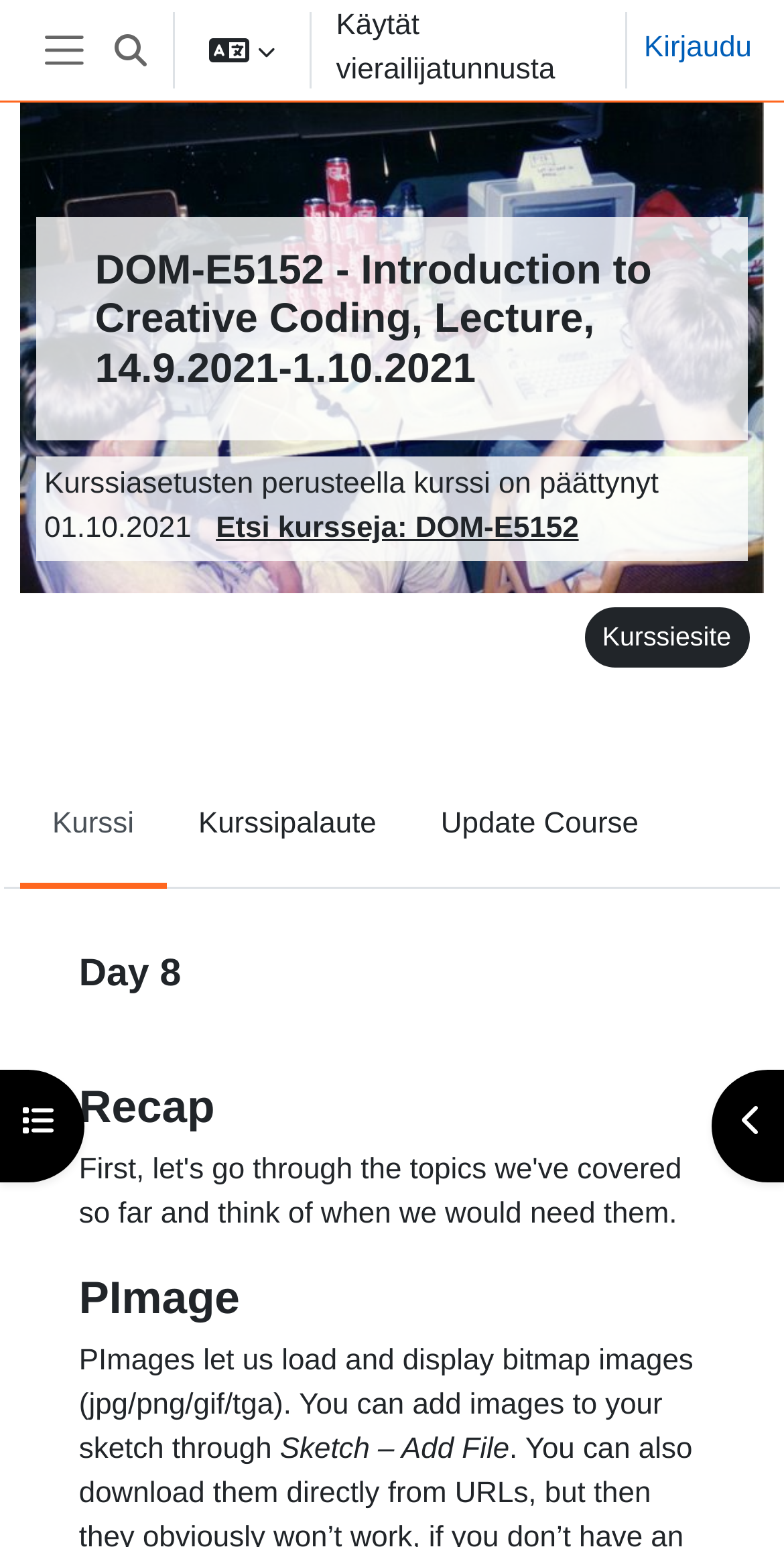Find the bounding box coordinates of the clickable area required to complete the following action: "View course info".

[0.728, 0.393, 0.956, 0.432]